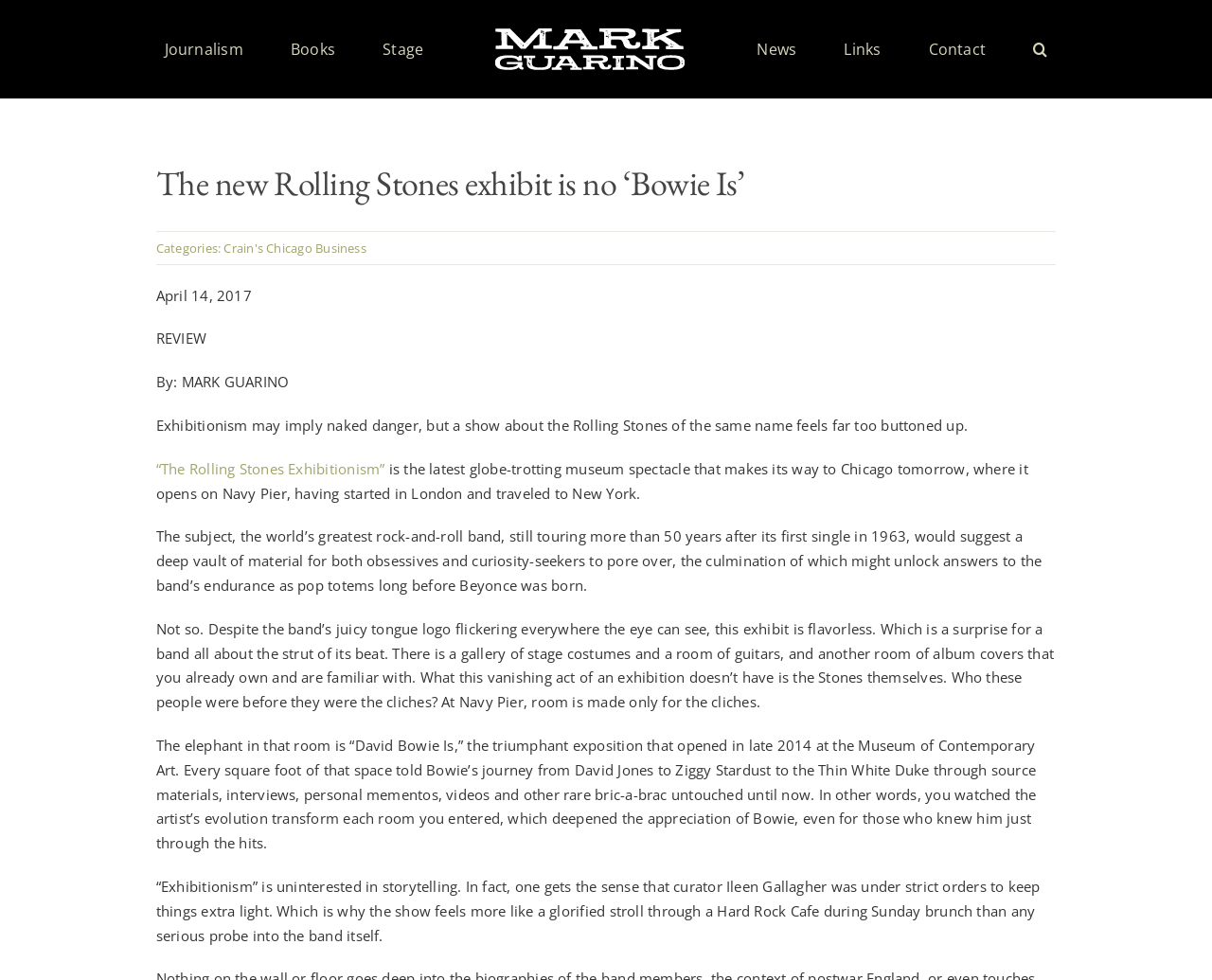Locate the bounding box coordinates of the area where you should click to accomplish the instruction: "Click on the 'Crain's Chicago Business' link".

[0.185, 0.244, 0.302, 0.261]